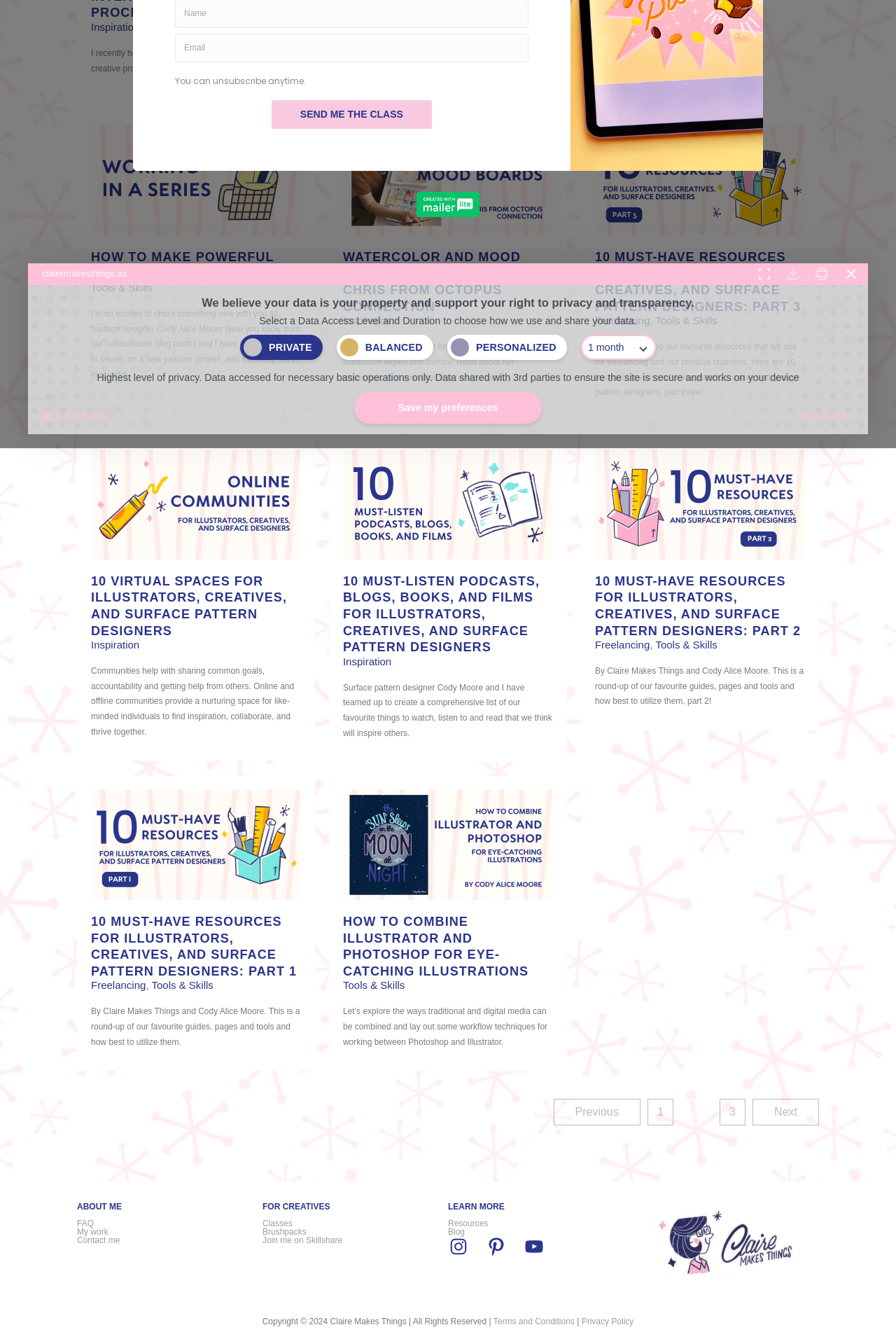Given the following UI element description: "Twitch", find the bounding box coordinates in the webpage screenshot.

None